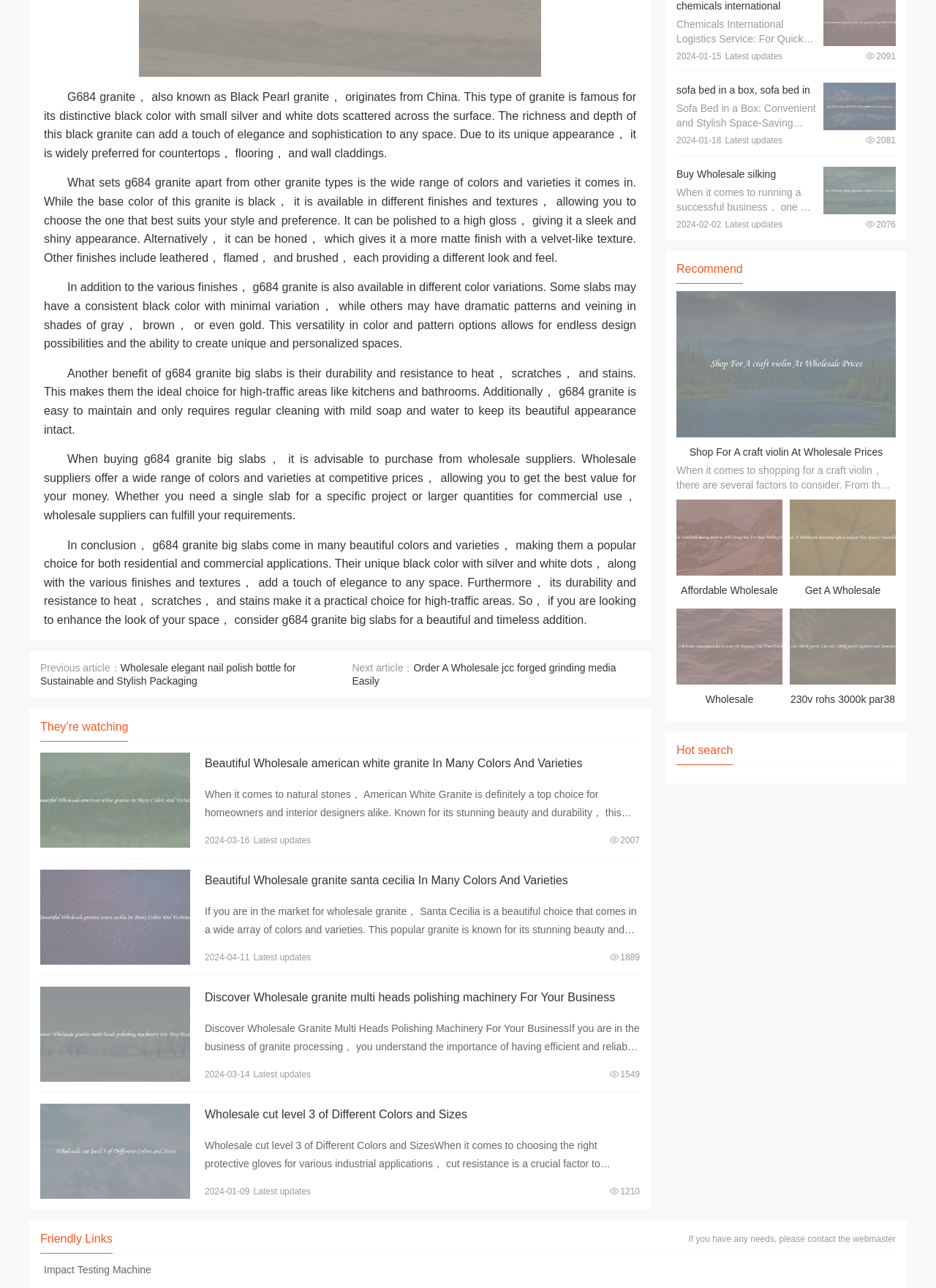Bounding box coordinates should be provided in the format (top-left x, top-left y, bottom-right x, bottom-right y) with all values between 0 and 1. Identify the bounding box for this UI element: Impact Testing Machine

[0.043, 0.982, 0.165, 0.991]